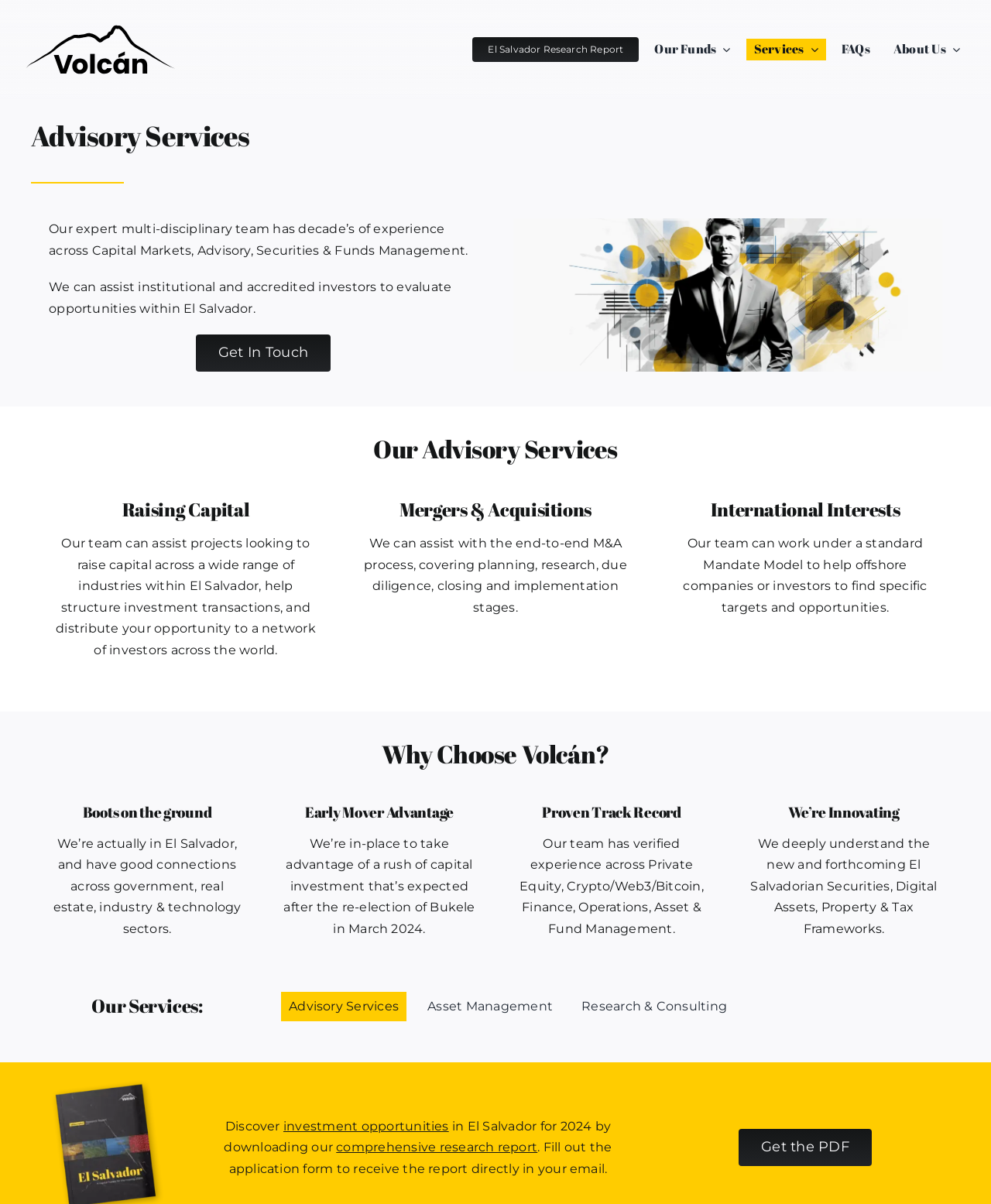Pinpoint the bounding box coordinates of the clickable area necessary to execute the following instruction: "Click the Volcan Capital Logo". The coordinates should be given as four float numbers between 0 and 1, namely [left, top, right, bottom].

[0.023, 0.018, 0.18, 0.03]